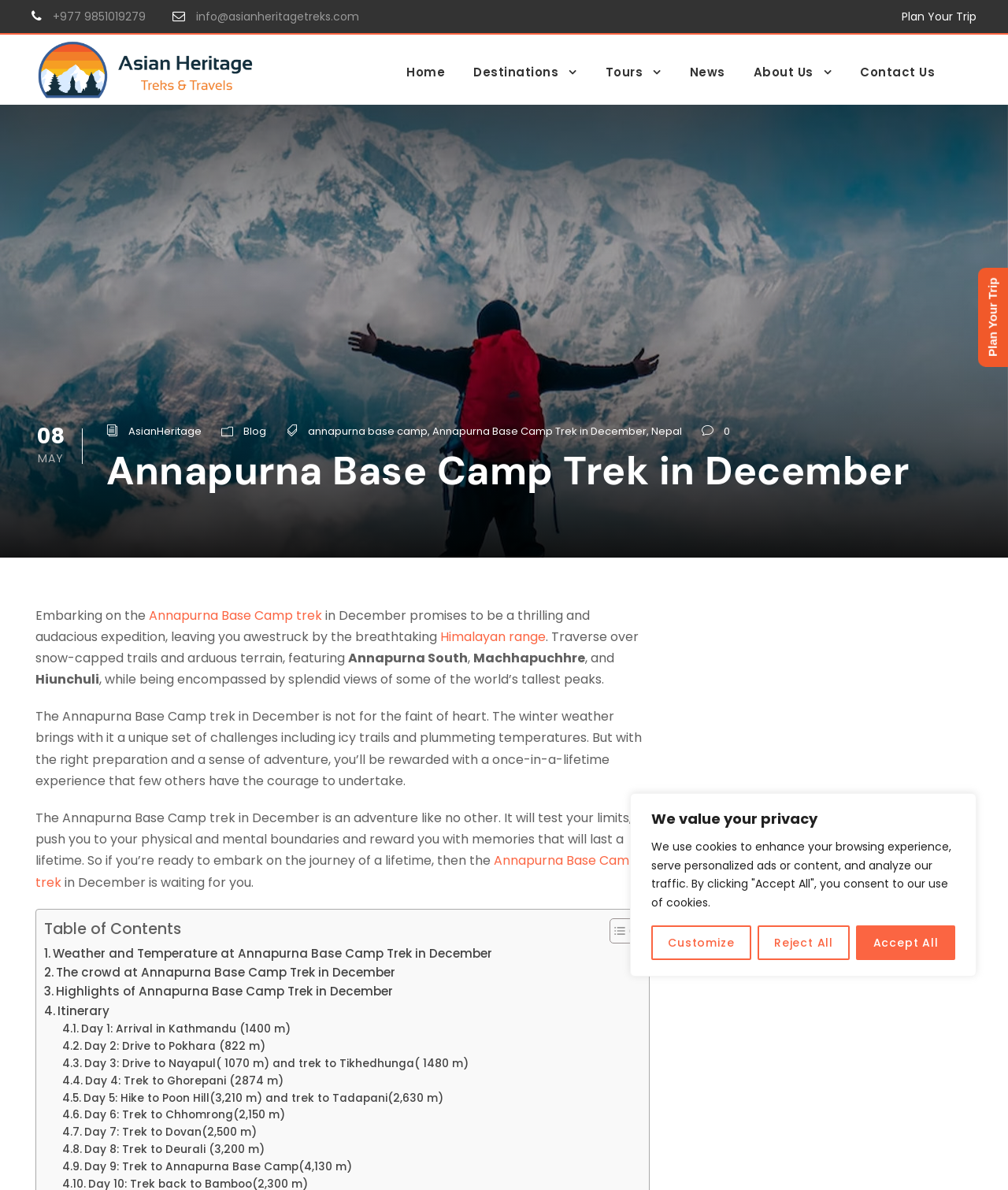What is the name of the mountain range mentioned in the article?
Please respond to the question with a detailed and well-explained answer.

I read the article and found the mention of a mountain range. The article states 'leaving you awestruck by the breathtaking Himalayan range'.